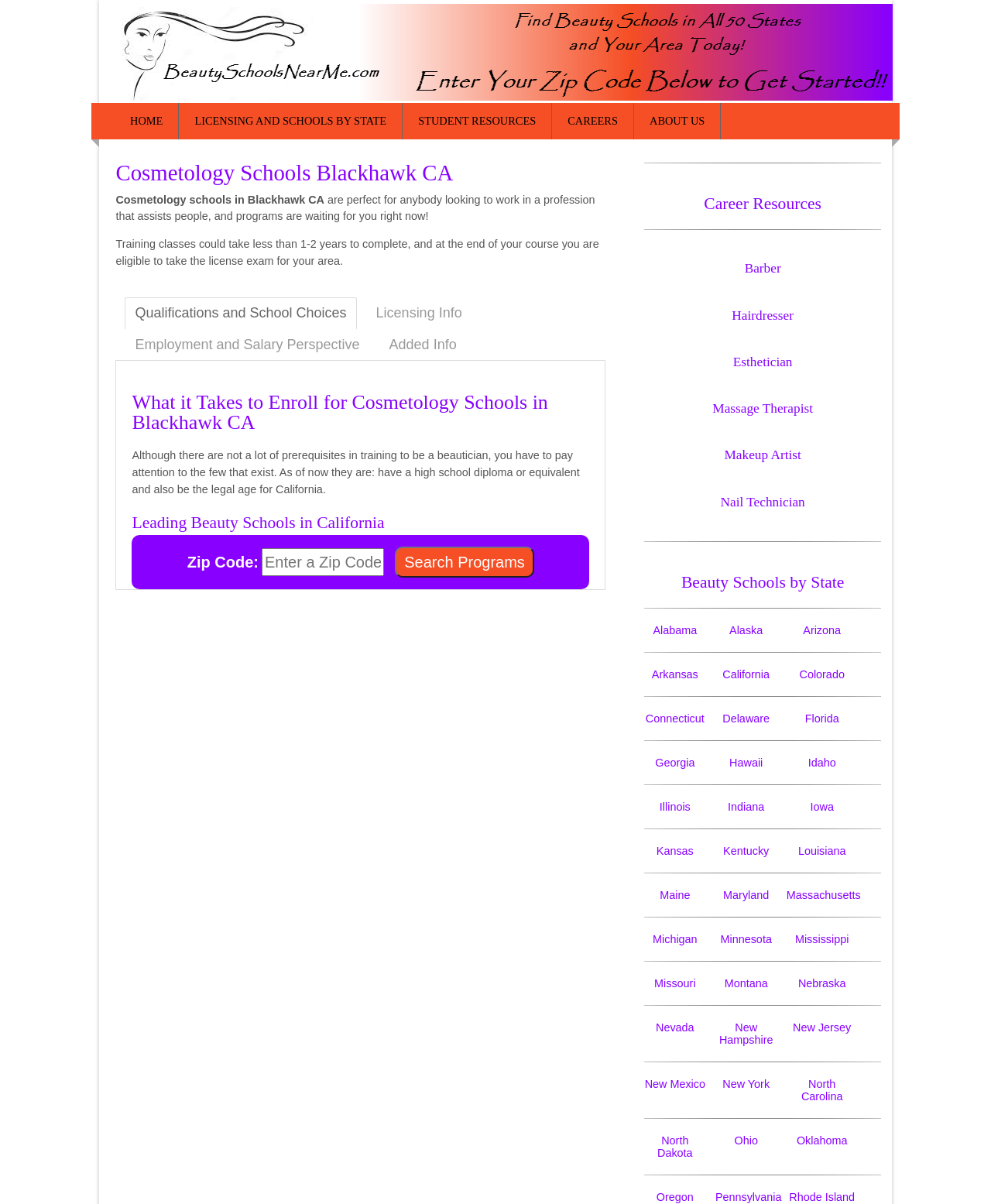Provide a brief response to the question below using a single word or phrase: 
How long does it take to complete cosmetology training?

1-2 years